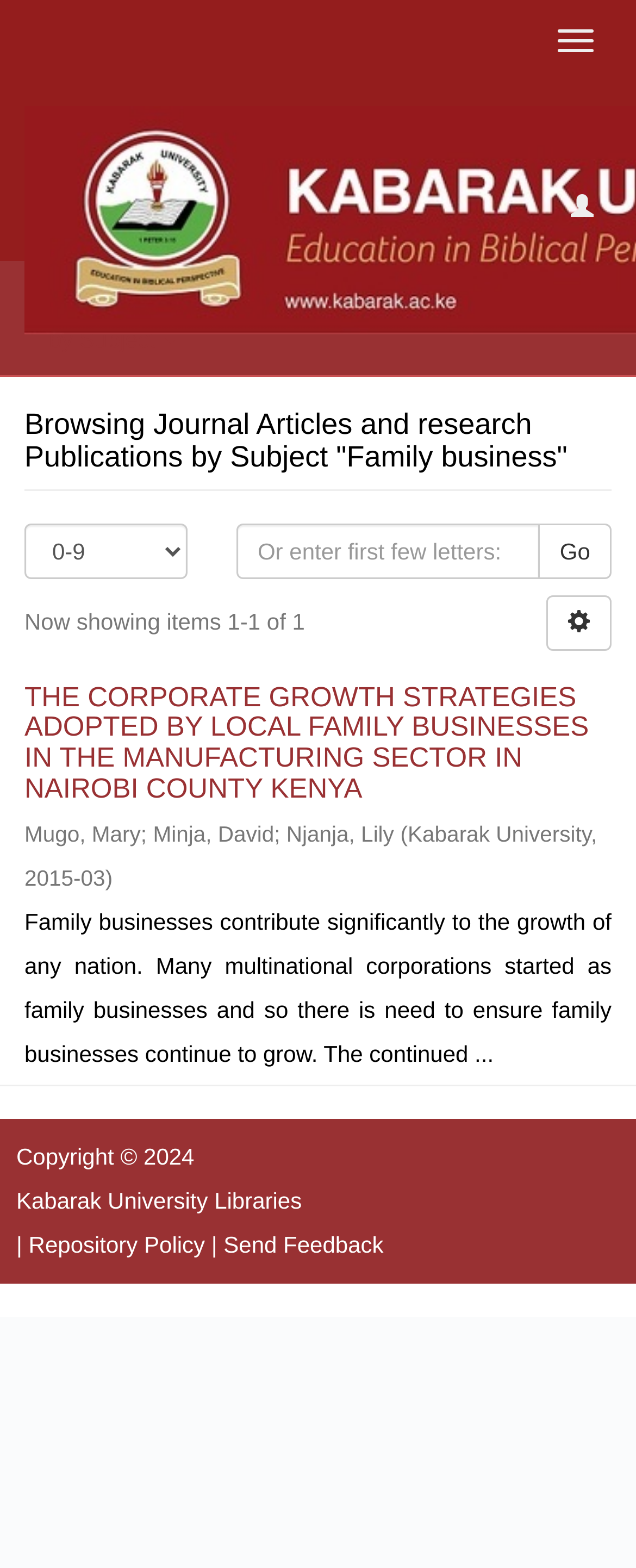Generate a thorough caption that explains the contents of the webpage.

The webpage is a journal article browsing page focused on the subject of "Family business". At the top, there are three buttons: "Toggle navigation" on the top right, an empty button next to it, and "Browsing Journal Articles and research Publications by Subject" on the top left. Below these buttons, there is a heading with the same title as the webpage. 

To the right of the heading, there is a combobox and a textbox with a label "Browse for items that begin with these letters" and a "Go" button. On the left, there is a static text "Now showing items 1-1 of 1". 

Below these elements, there is a heading for a specific journal article, "THE CORPORATE GROWTH STRATEGIES ADOPTED BY LOCAL FAMILY BUSINESSES IN THE MANUFACTURING SECTOR IN NAIROBI COUNTY KENYA". This heading contains a link to the article and a generic element with a URL. 

Under the article heading, there are static texts listing the authors' names, "Mugo, Mary", "Minja, David", and "Njanja, Lily", separated by semicolons. The university name "Kabarak University" and the publication date "2015-03" are also listed. 

There is a brief abstract of the article, which discusses the importance of family businesses to a nation's growth. 

At the bottom of the page, there is a content information section with copyright information, a link to "Kabarak University Libraries", a link to "Repository Policy", and a link to "Send Feedback", separated by vertical lines.